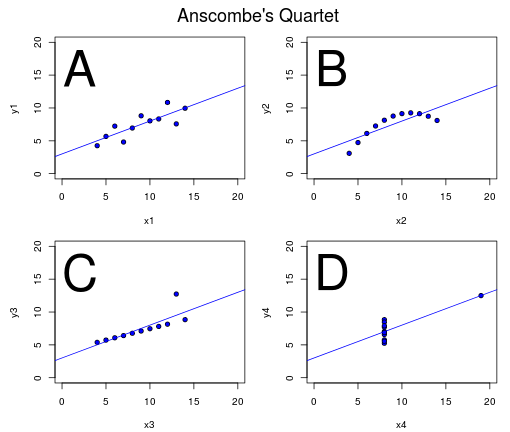What is the primary purpose of Anscombe's Quartet?
Please give a detailed answer to the question using the information shown in the image.

The caption explains that Anscombe's Quartet serves to emphasize the importance of visualizing data to uncover underlying patterns that numerical summaries alone might obscure, highlighting the limitations of relying solely on statistical summaries.